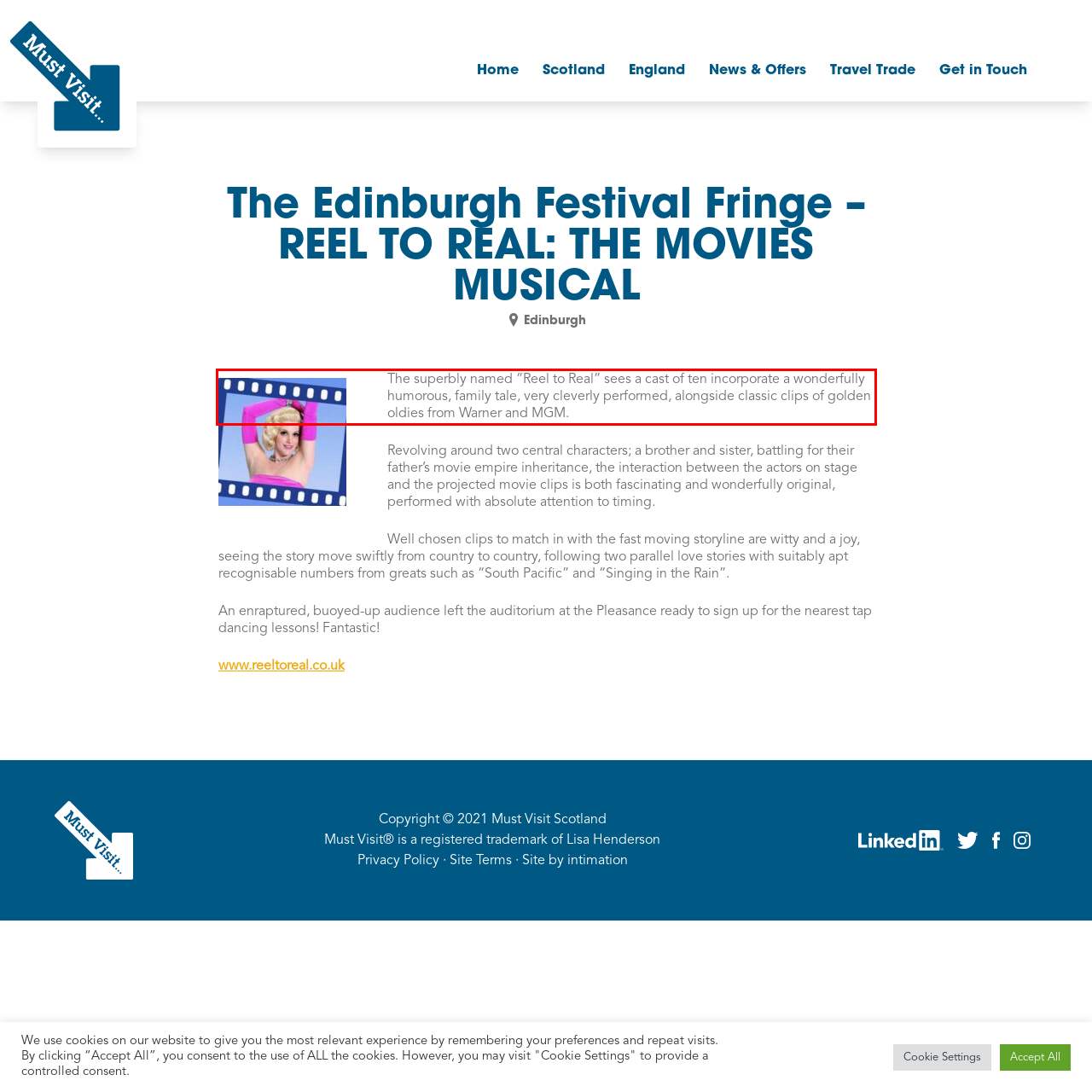You have a screenshot of a webpage with a UI element highlighted by a red bounding box. Use OCR to obtain the text within this highlighted area.

The superbly named “Reel to Real” sees a cast of ten incorporate a wonderfully humorous, family tale, very cleverly performed, alongside classic clips of golden oldies from Warner and MGM.